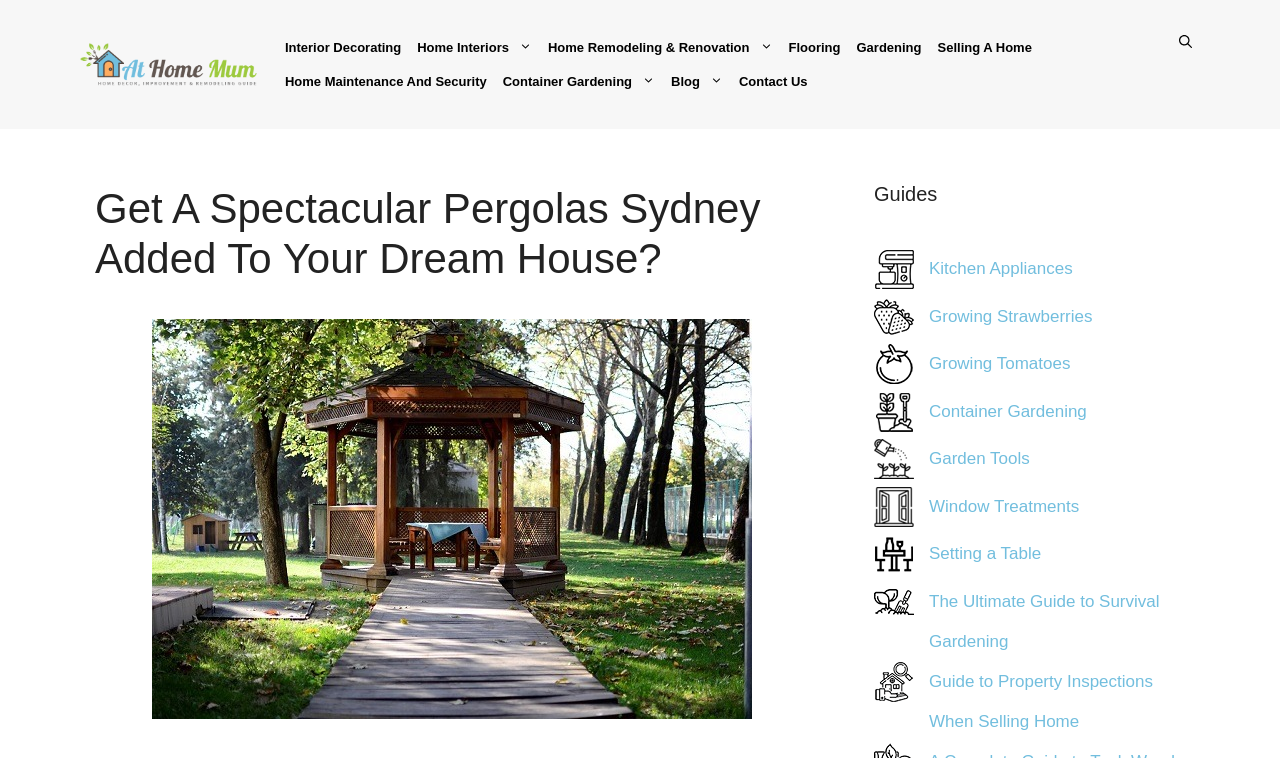Please mark the bounding box coordinates of the area that should be clicked to carry out the instruction: "View the image of Get A Spectacular Pergolas Sydney Added To Your Dream House".

[0.119, 0.421, 0.588, 0.948]